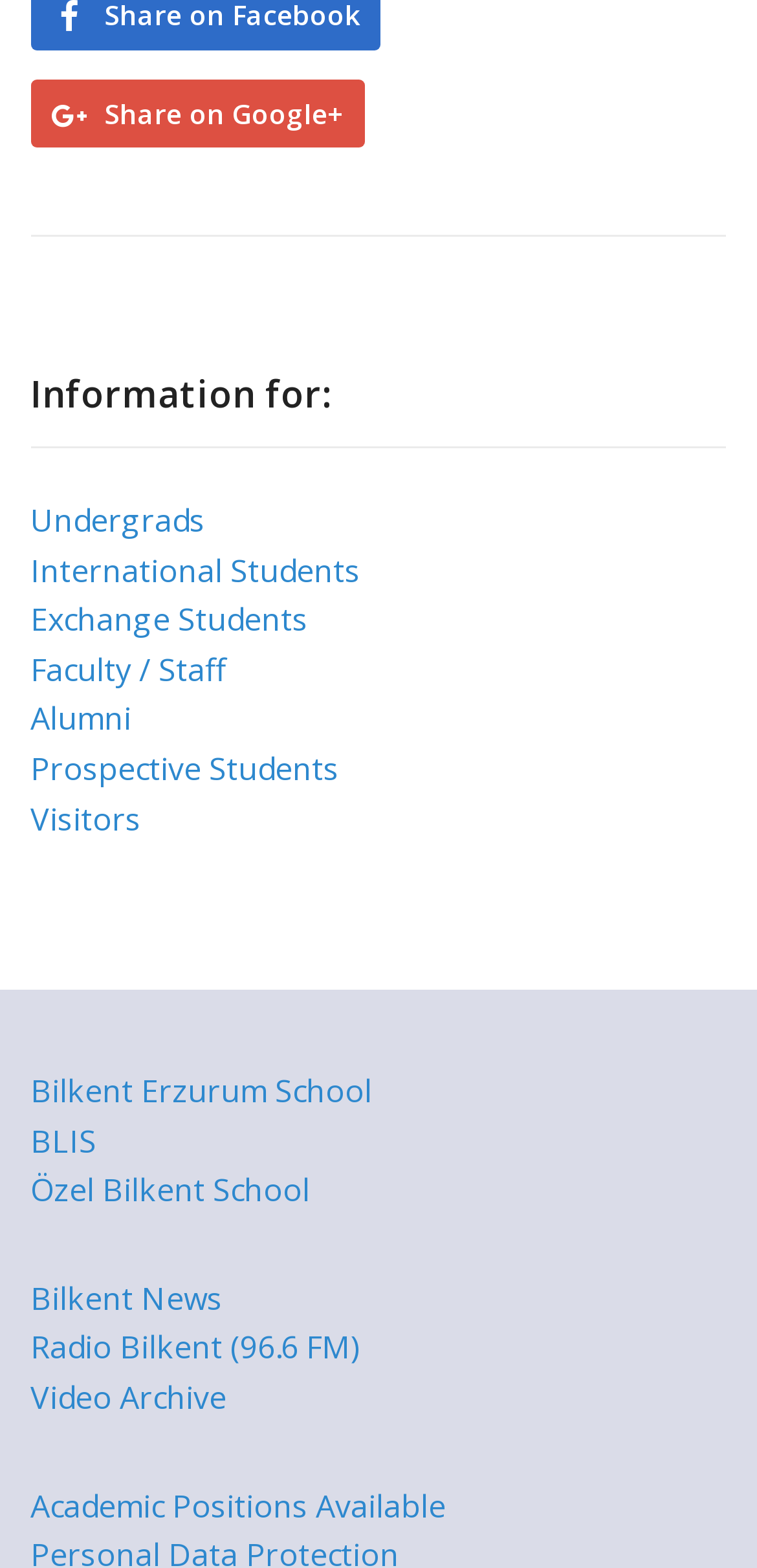Please answer the following question using a single word or phrase: What is the purpose of the webpage?

Providing information